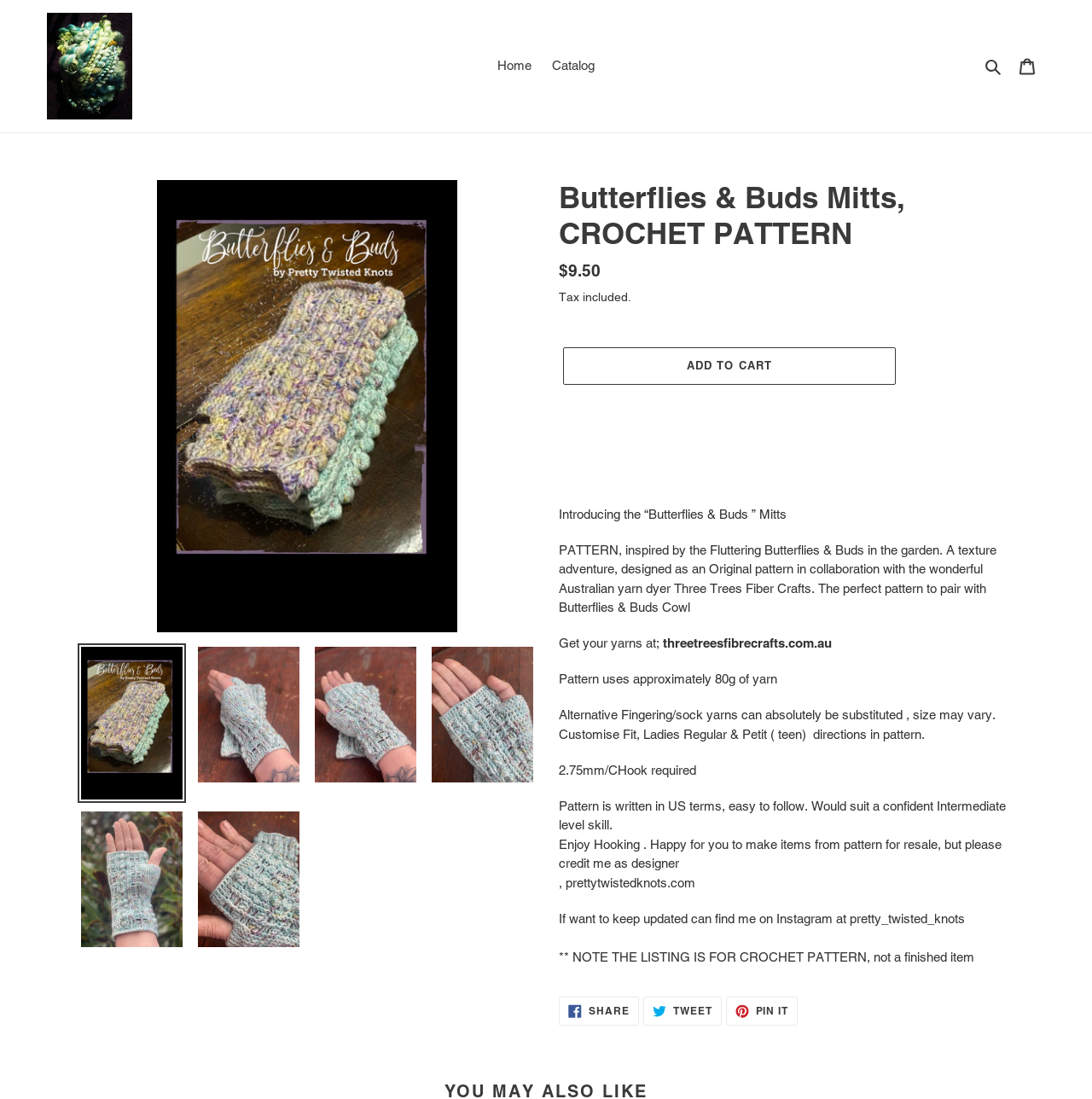What is the price of the pattern?
Using the visual information from the image, give a one-word or short-phrase answer.

$9.50